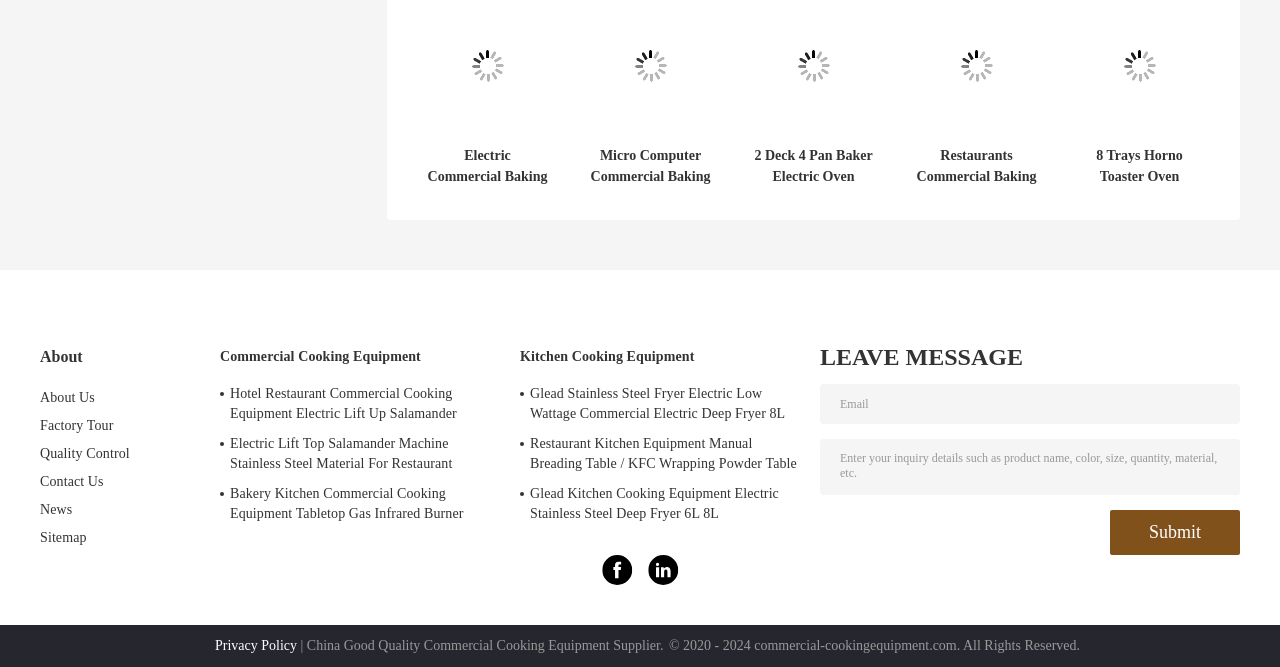What is the name of the company featured on the webpage?
Give a detailed explanation using the information visible in the image.

The company name is mentioned in the Facebook and LinkedIn links at the bottom of the webpage, as well as in the copyright notice at the very bottom.